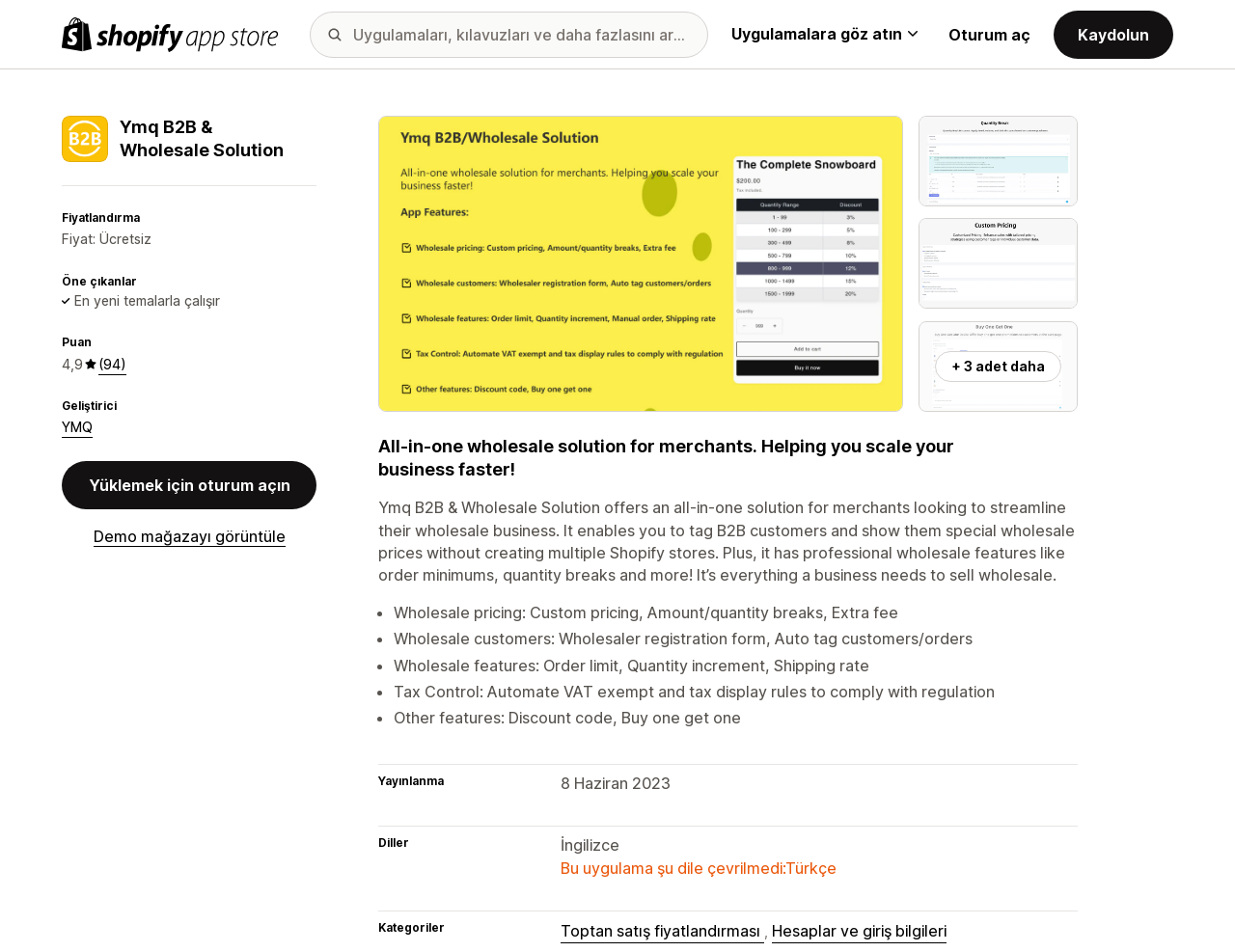Could you locate the bounding box coordinates for the section that should be clicked to accomplish this task: "Search for applications, guides, and more".

[0.251, 0.012, 0.573, 0.06]